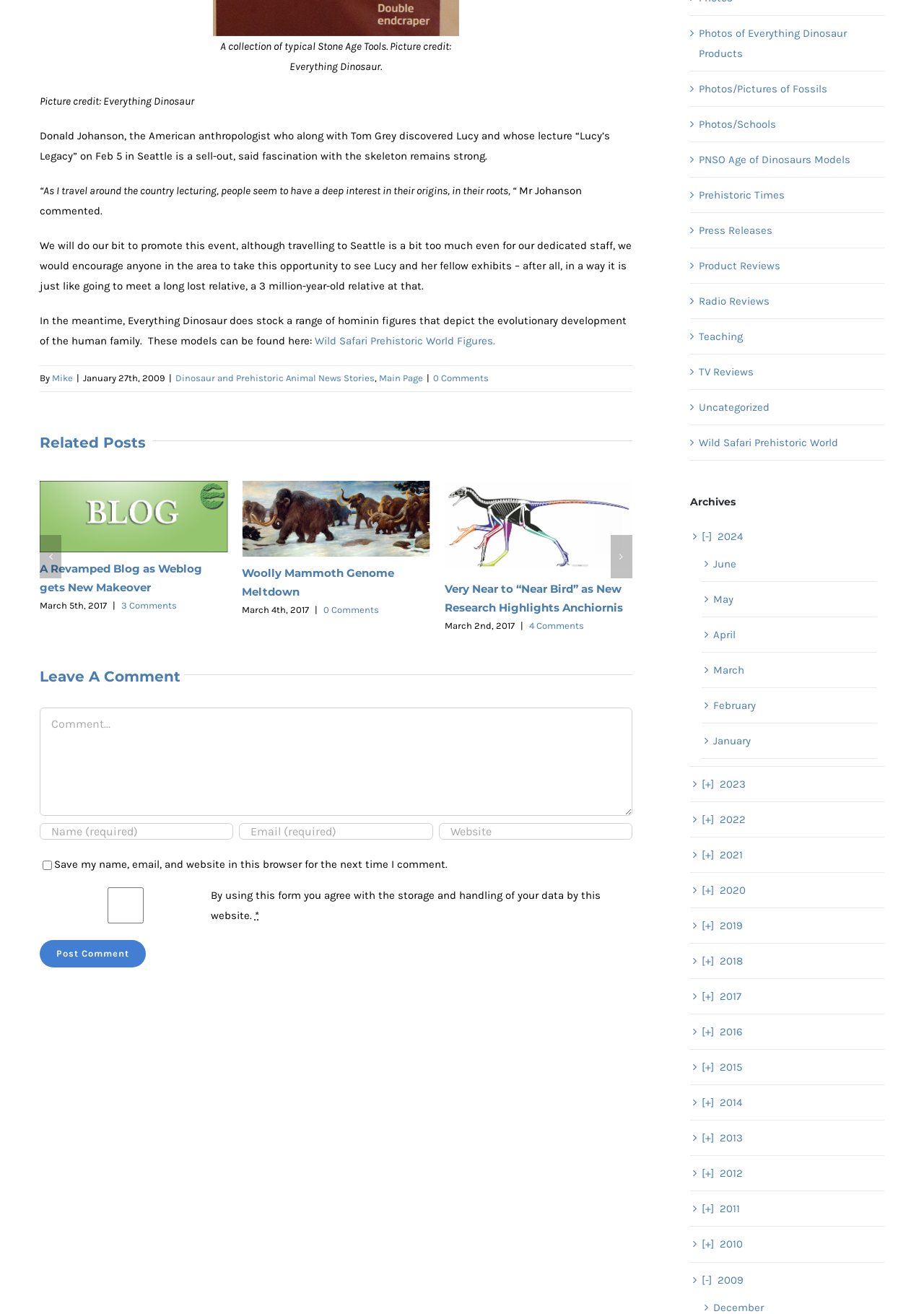What is the topic of the article?
Give a comprehensive and detailed explanation for the question.

Based on the text content, it appears that the article is discussing Lucy, a 3 million-year-old skeleton, and her fellow exhibits, which suggests that the topic of the article is Lucy and her fellow exhibits.